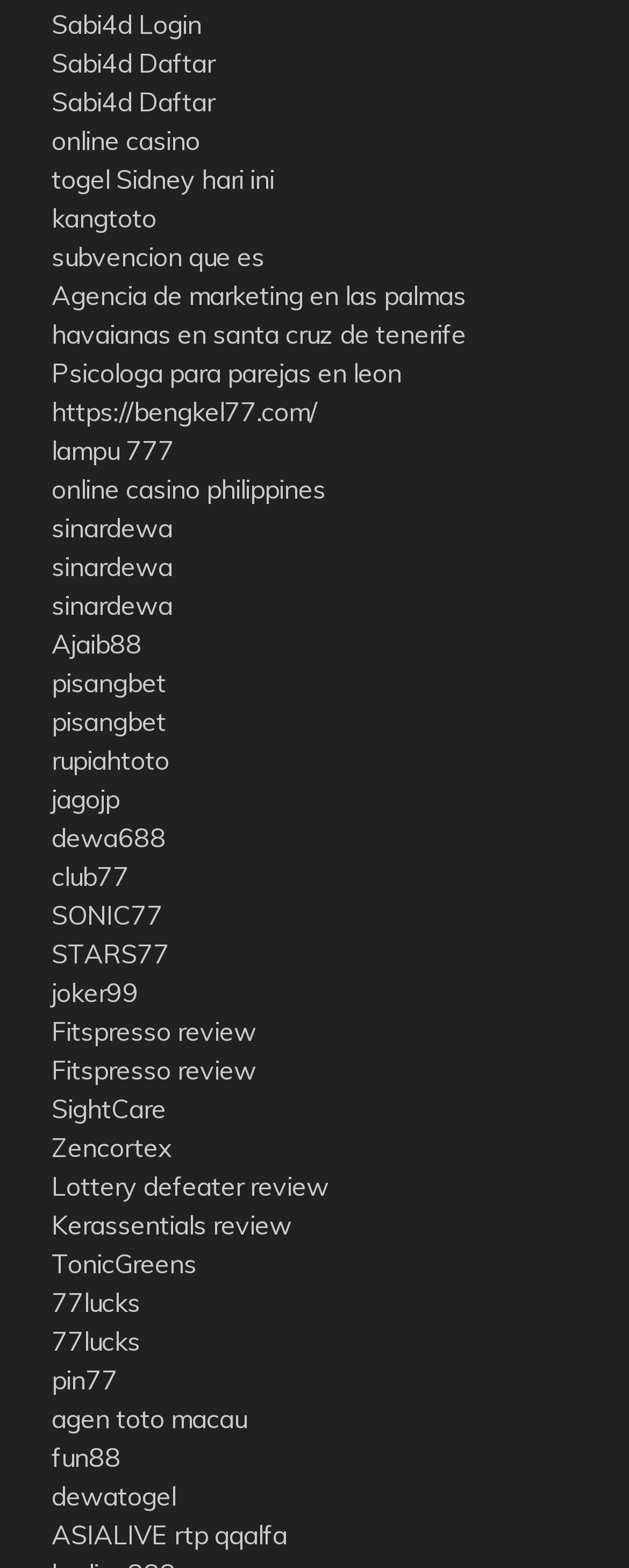Please find the bounding box for the UI element described by: "alt="Kim Emerson Mosaics"".

None